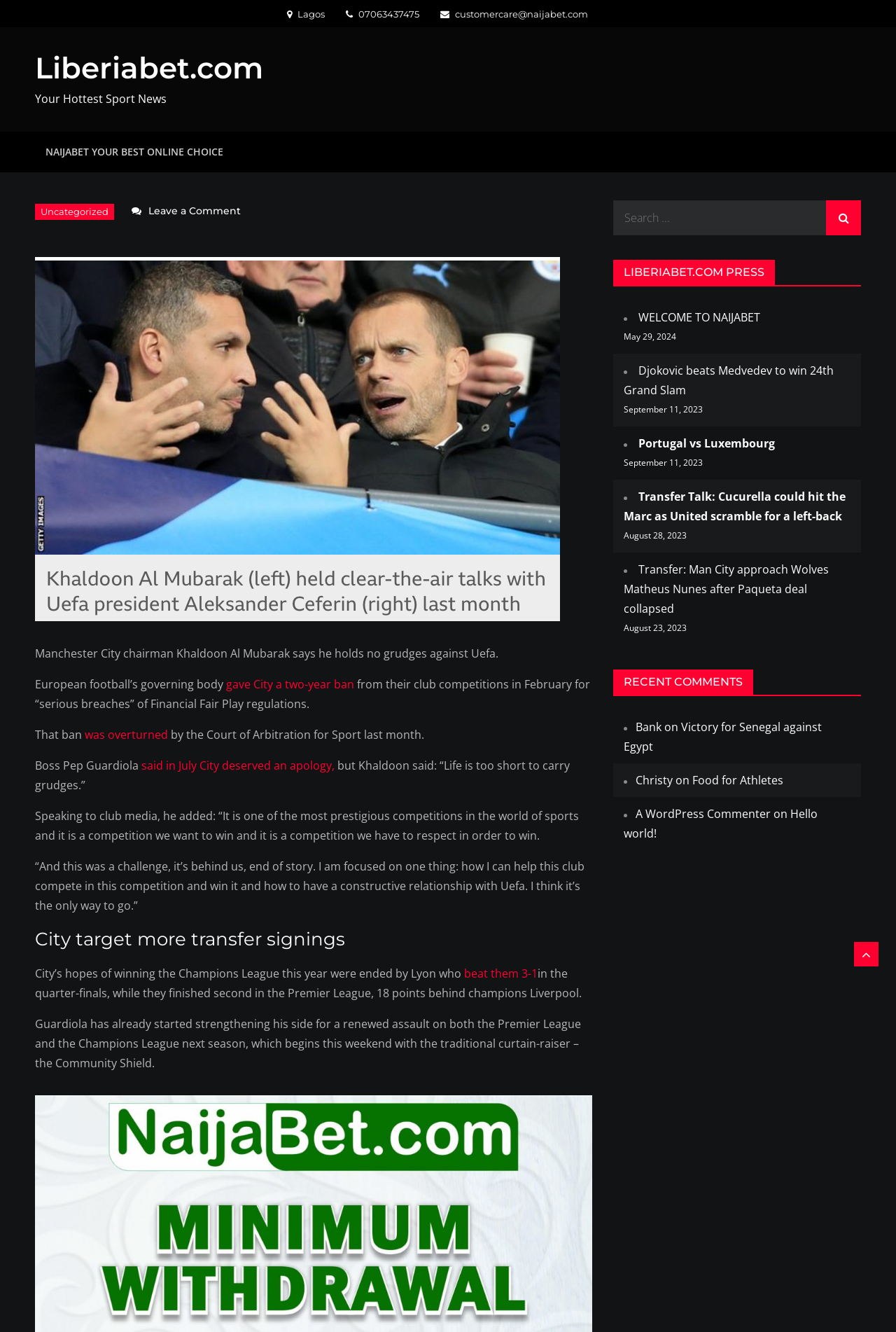What is the name of the Manchester City chairman?
Please use the image to provide an in-depth answer to the question.

The question asks for the name of the Manchester City chairman. By reading the article content, we can find the name 'Khaldoon Al Mubarak' mentioned as the Manchester City chairman.